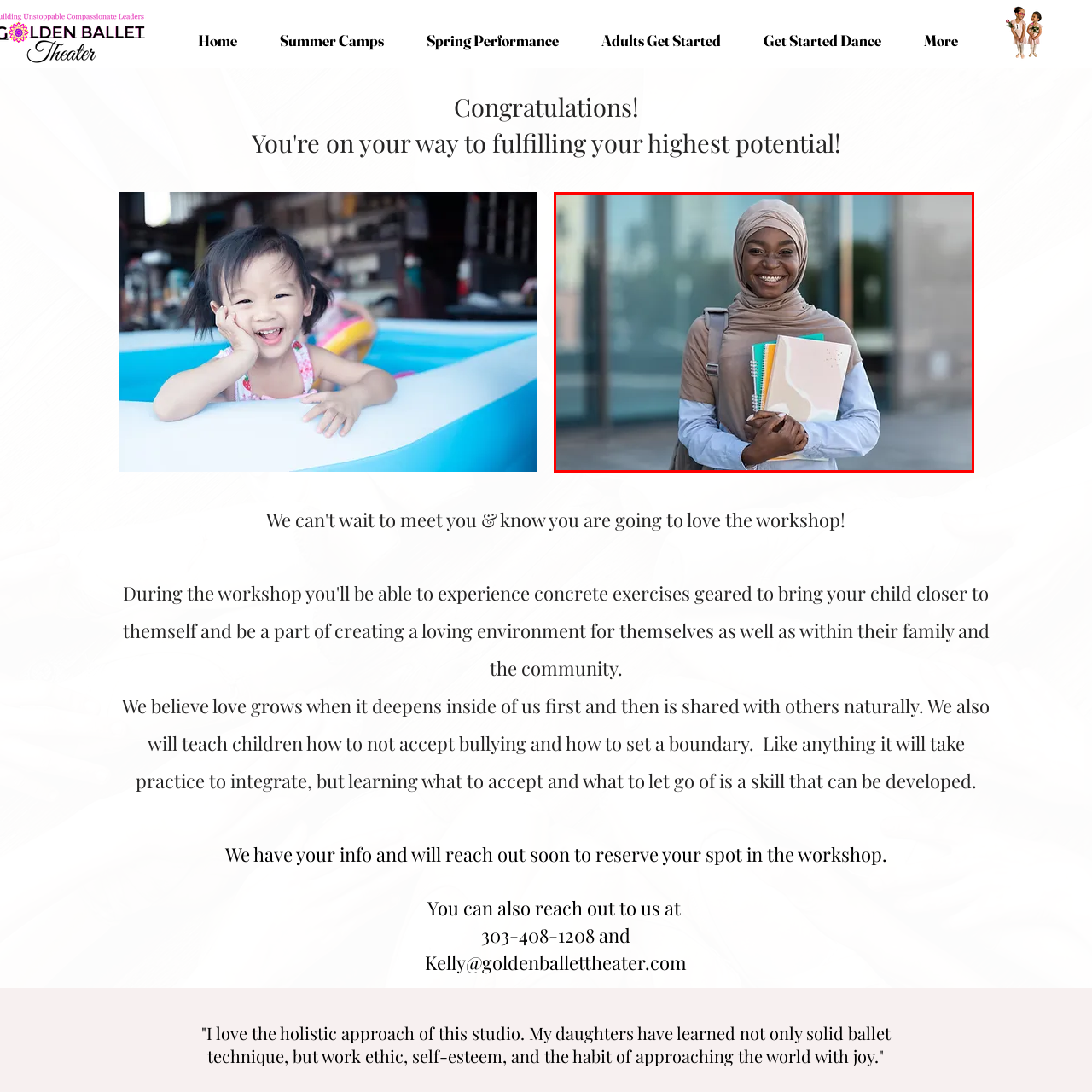Take a close look at the image outlined in red and answer the ensuing question with a single word or phrase:
What is the woman holding in her hand?

Notebooks and a folder